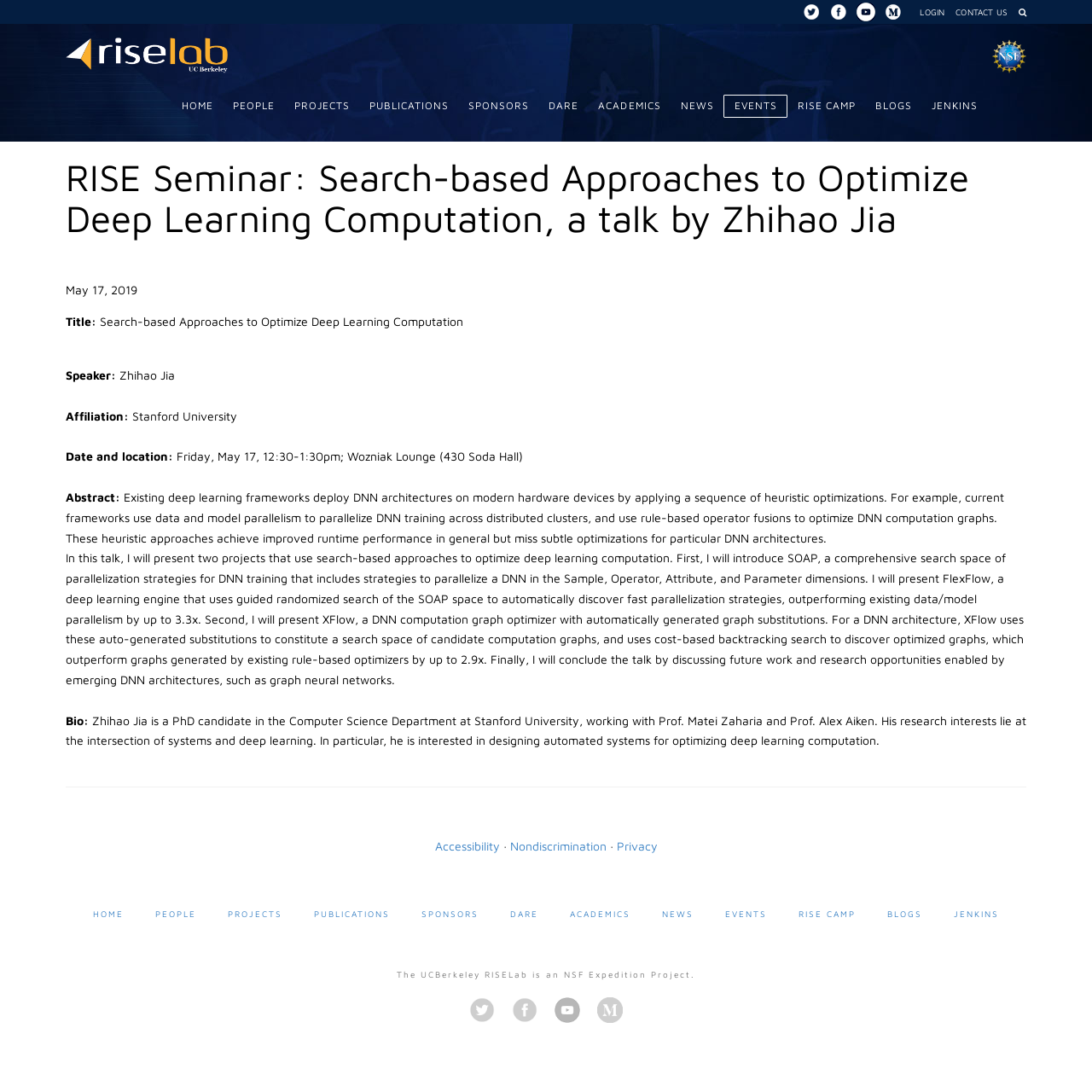Locate the bounding box coordinates of the region to be clicked to comply with the following instruction: "click on LOGIN". The coordinates must be four float numbers between 0 and 1, in the form [left, top, right, bottom].

[0.842, 0.006, 0.865, 0.016]